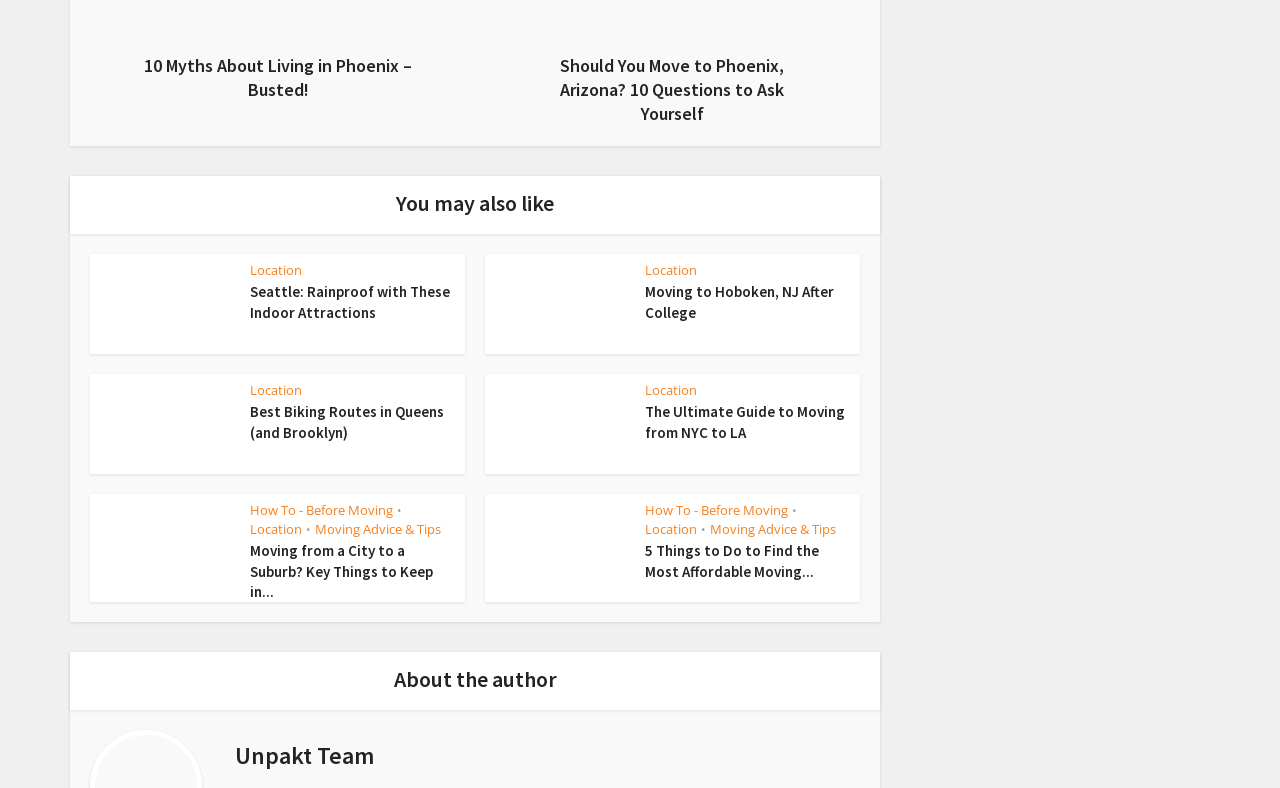How many articles are on this webpage?
Based on the image, give a concise answer in the form of a single word or short phrase.

5